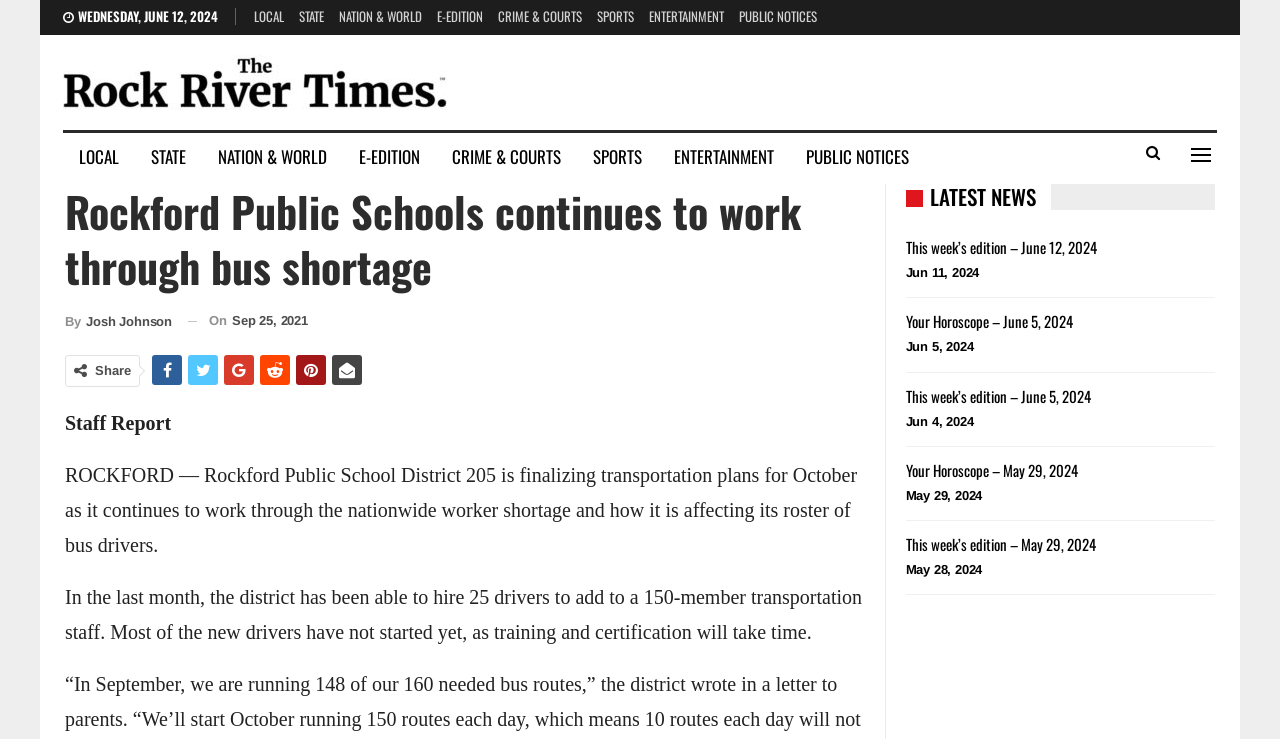Examine the image carefully and respond to the question with a detailed answer: 
What is the name of the author of the article?

The answer can be found in the article's byline, where it is mentioned that the article is 'By Josh Johnson'.